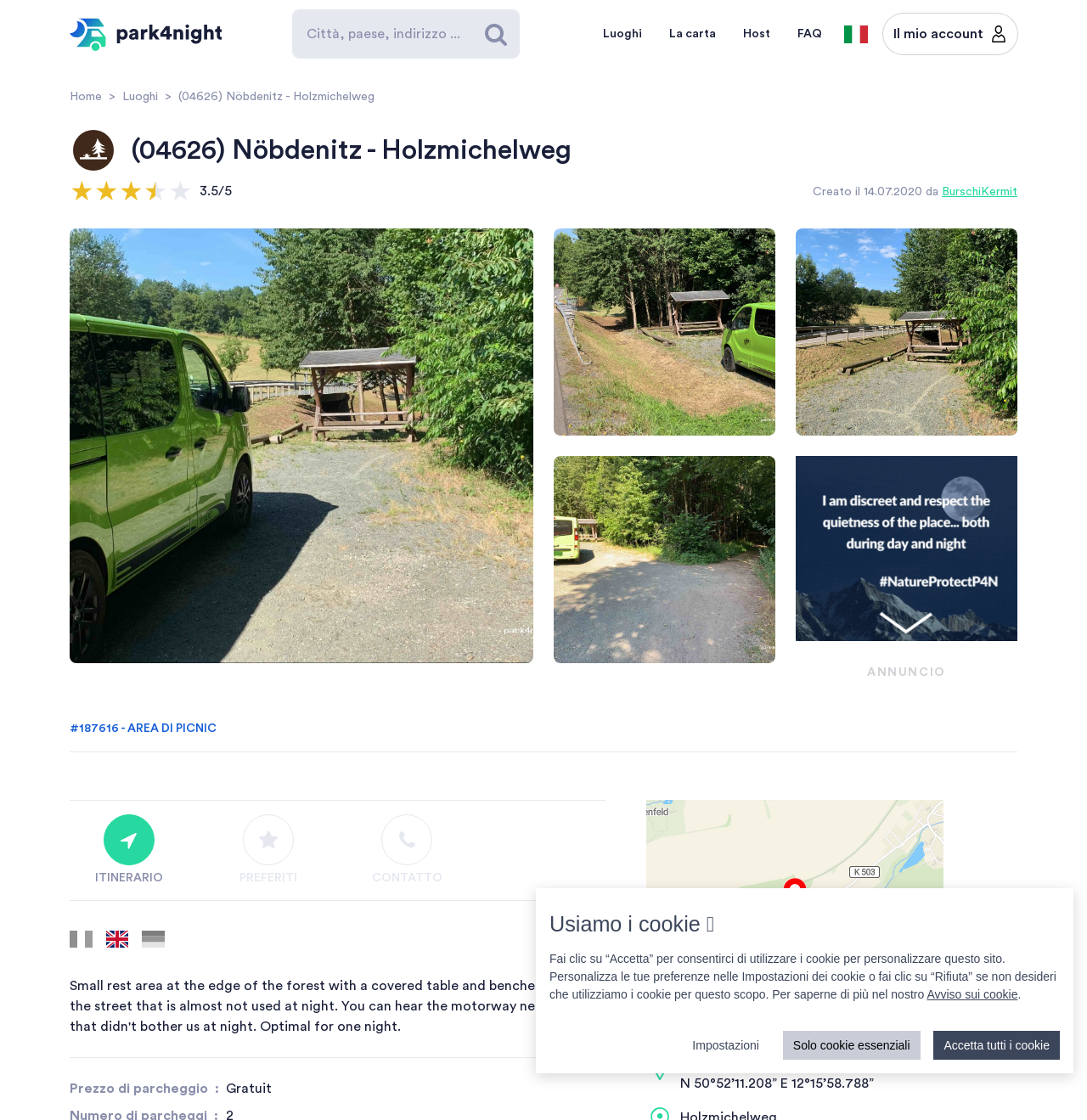Provide the bounding box coordinates of the area you need to click to execute the following instruction: "View Luoghi".

[0.542, 0.012, 0.603, 0.049]